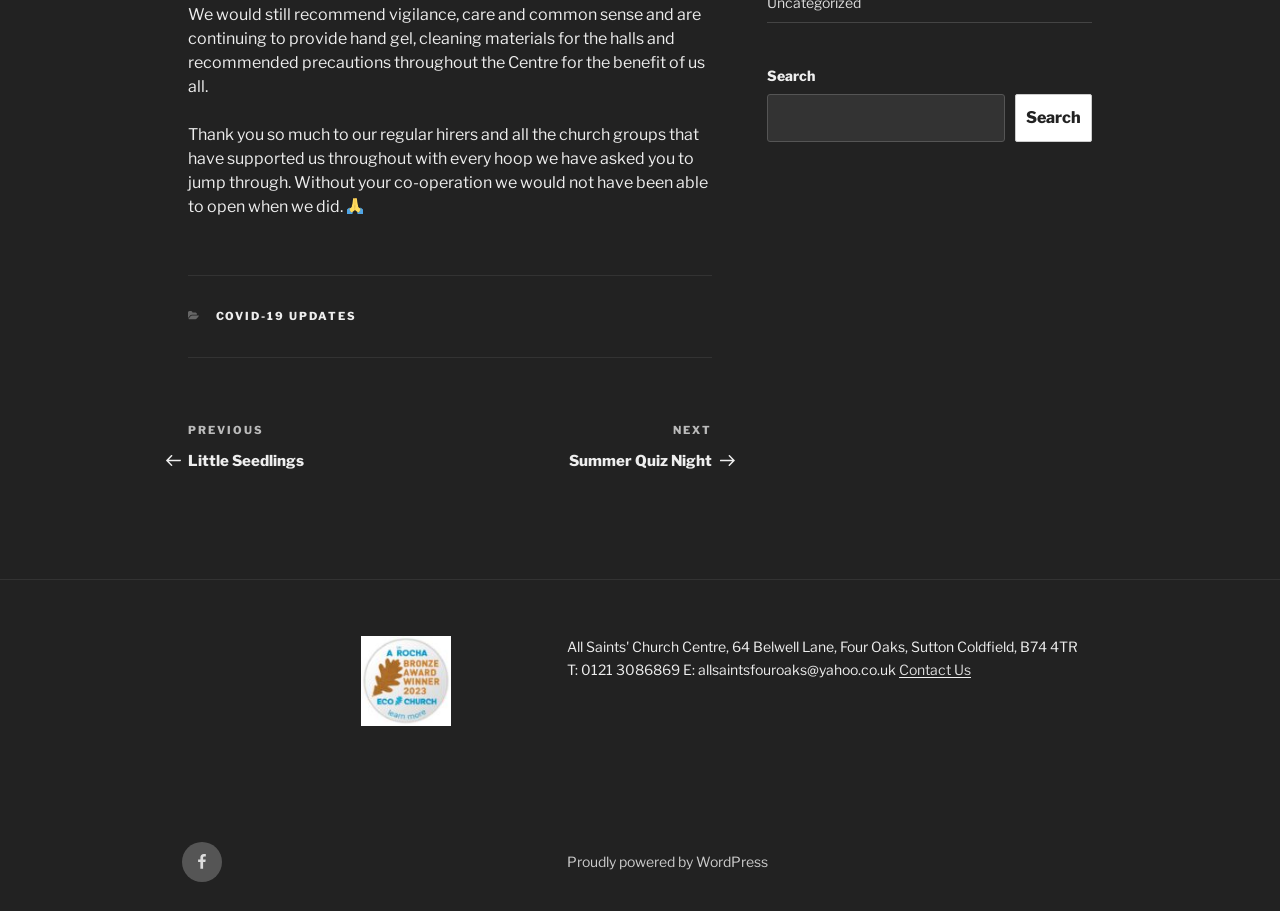Please provide the bounding box coordinates for the UI element as described: "Contact Us". The coordinates must be four floats between 0 and 1, represented as [left, top, right, bottom].

[0.702, 0.725, 0.758, 0.744]